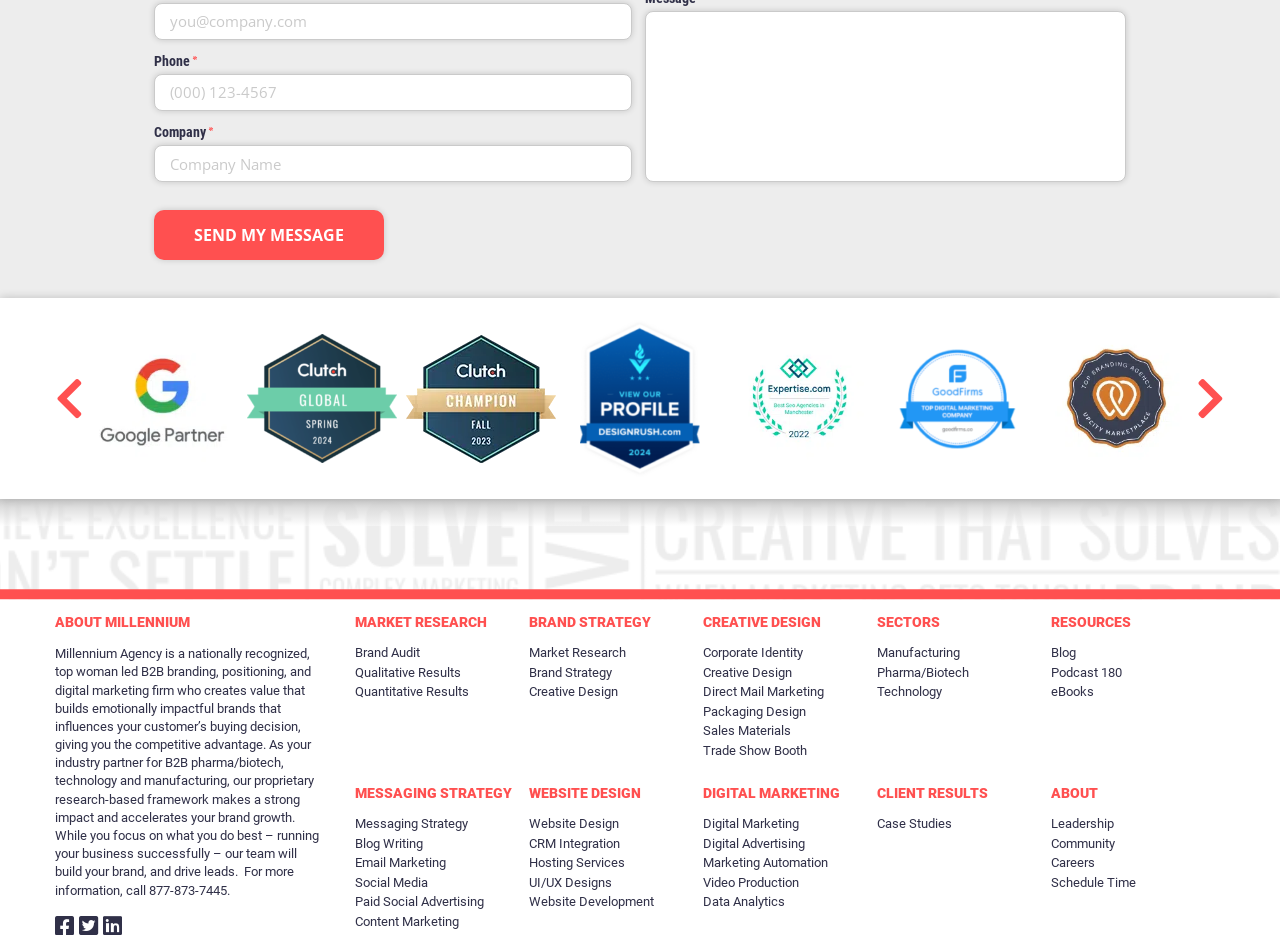Pinpoint the bounding box coordinates of the area that must be clicked to complete this instruction: "Enter email address".

[0.121, 0.003, 0.494, 0.043]